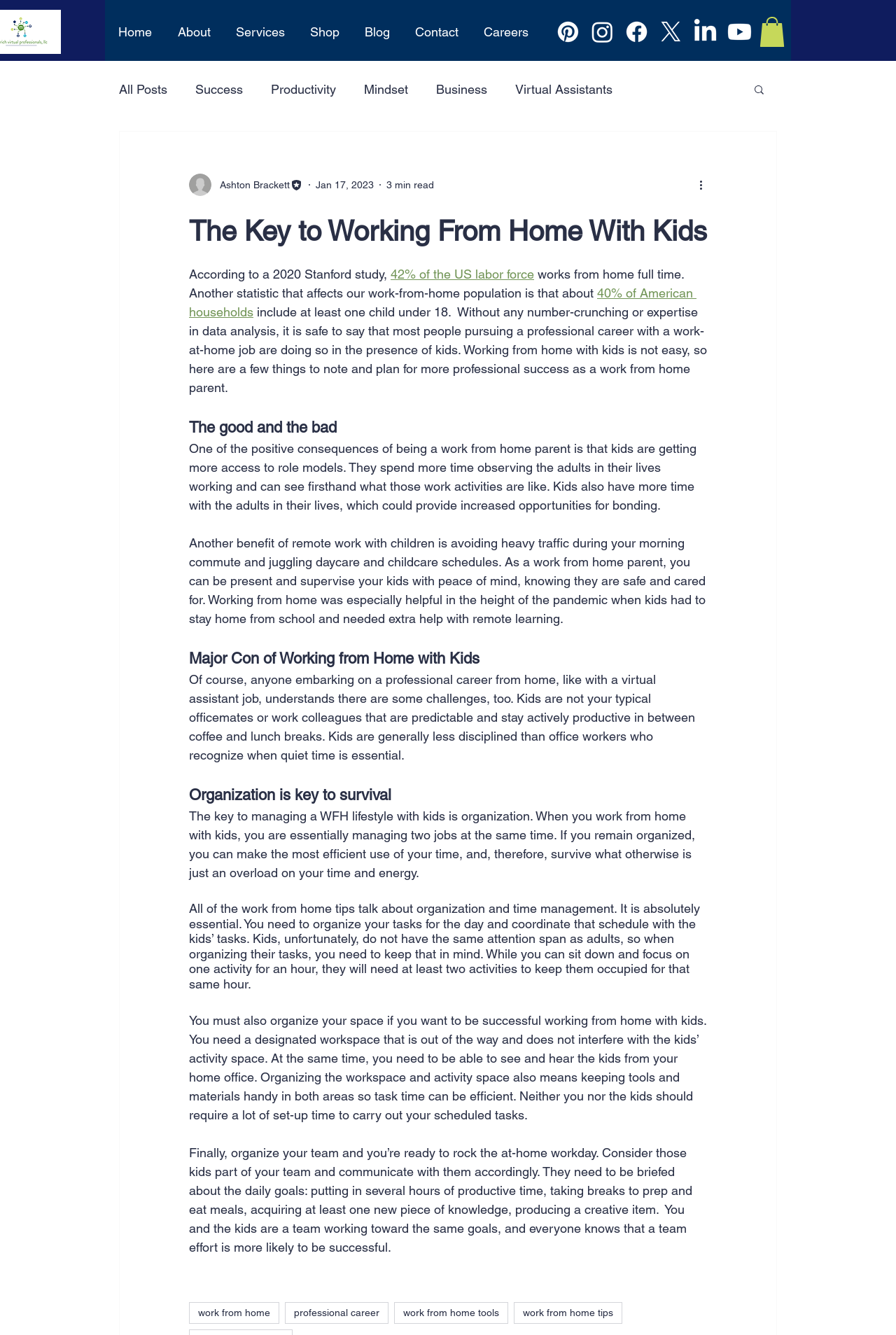Refer to the screenshot and answer the following question in detail:
What is the topic of the article?

I inferred this by reading the article's title, 'The Key to Working From Home With Kids', and the content of the article, which discusses the challenges and benefits of working from home with children.